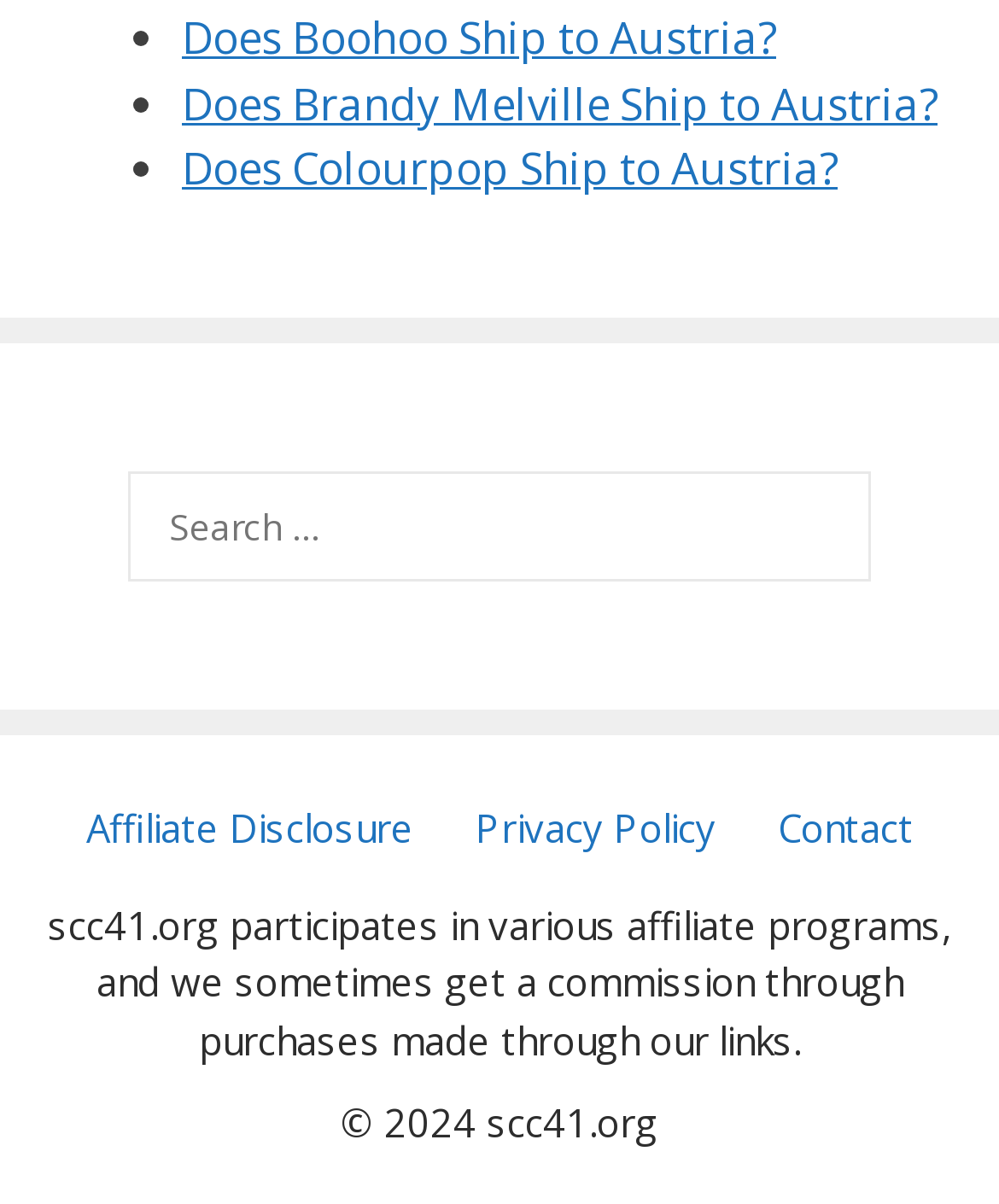Identify the bounding box of the HTML element described as: "Contact".

[0.778, 0.667, 0.914, 0.709]